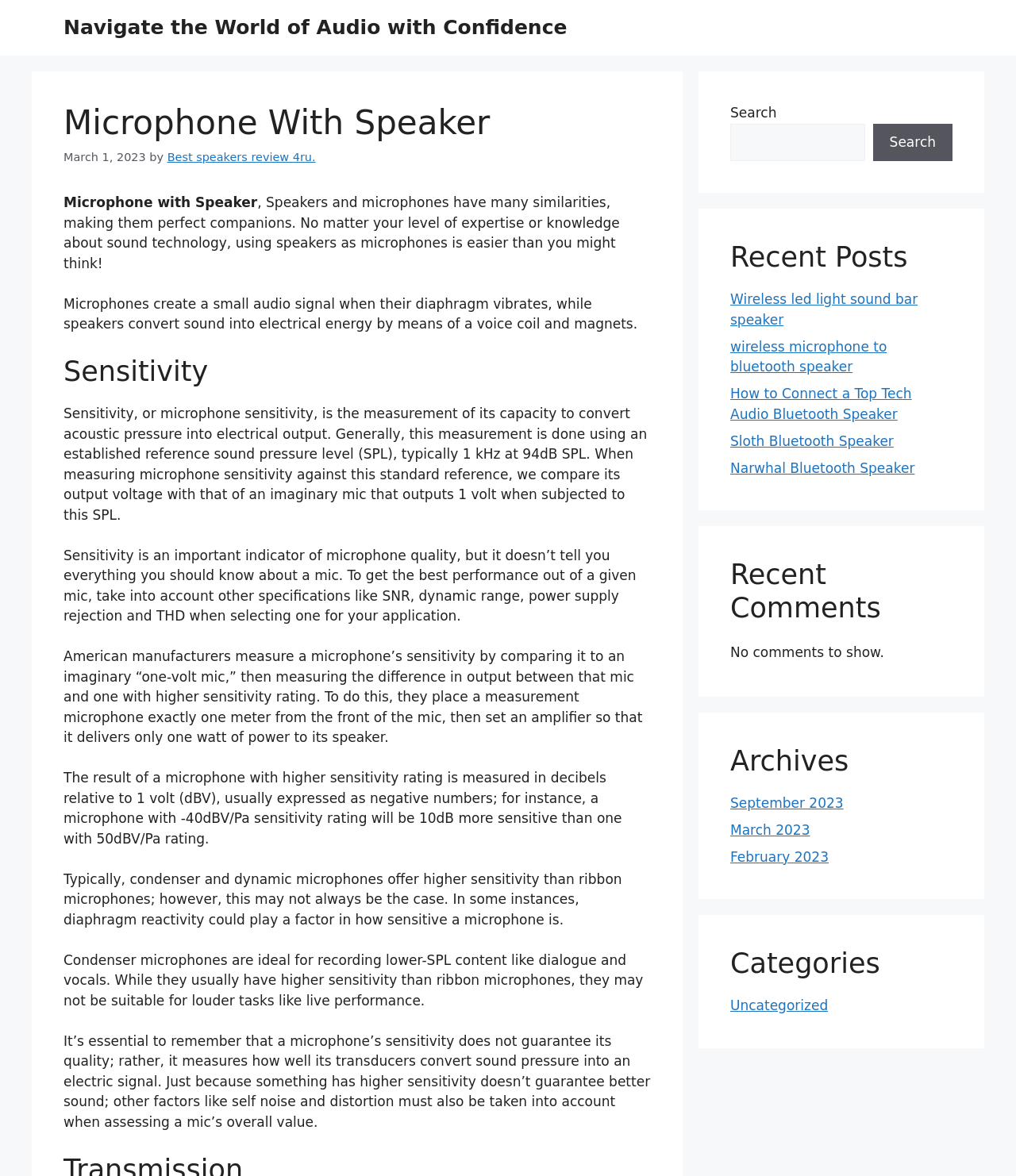Identify the bounding box for the UI element described as: "Narwhal Bluetooth Speaker". Ensure the coordinates are four float numbers between 0 and 1, formatted as [left, top, right, bottom].

[0.719, 0.391, 0.9, 0.405]